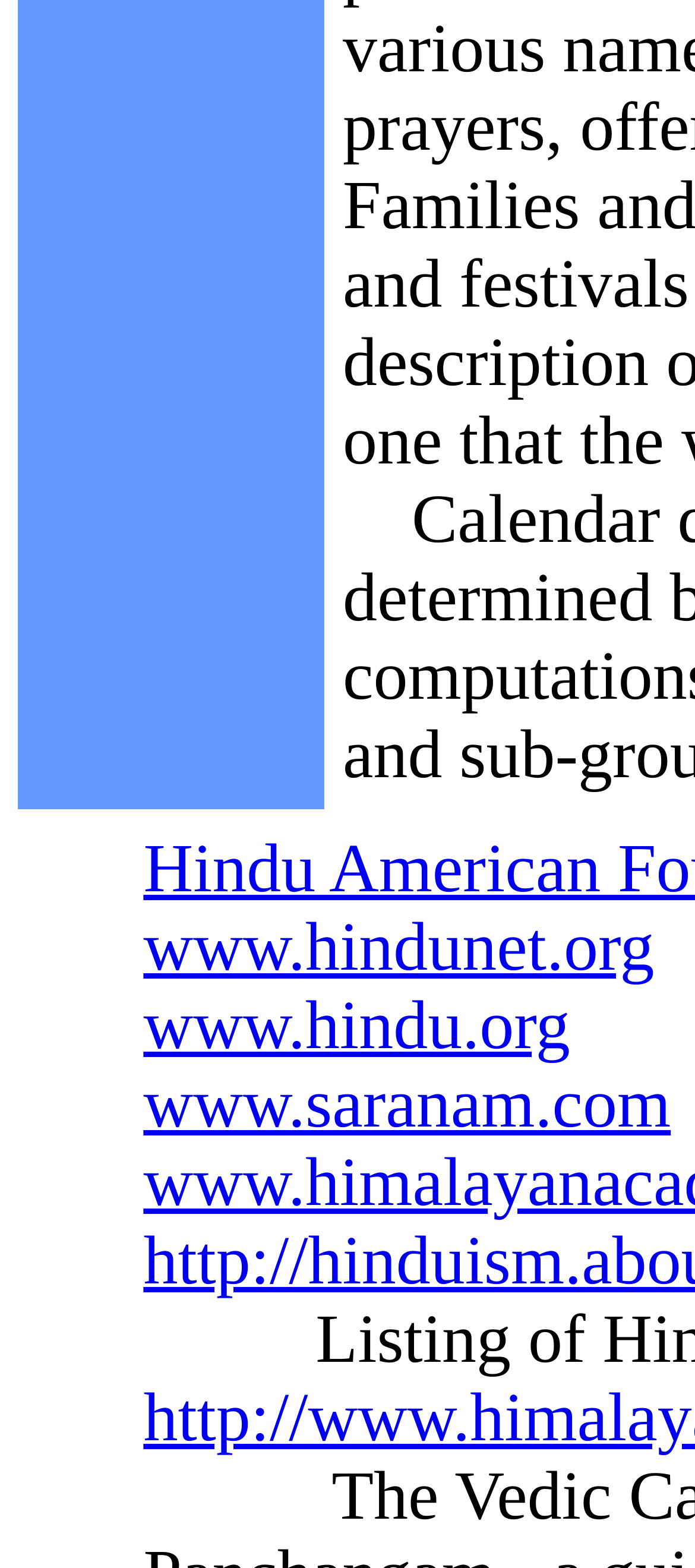Locate the bounding box of the UI element described by: "www.hindu.org" in the given webpage screenshot.

[0.206, 0.631, 0.82, 0.679]